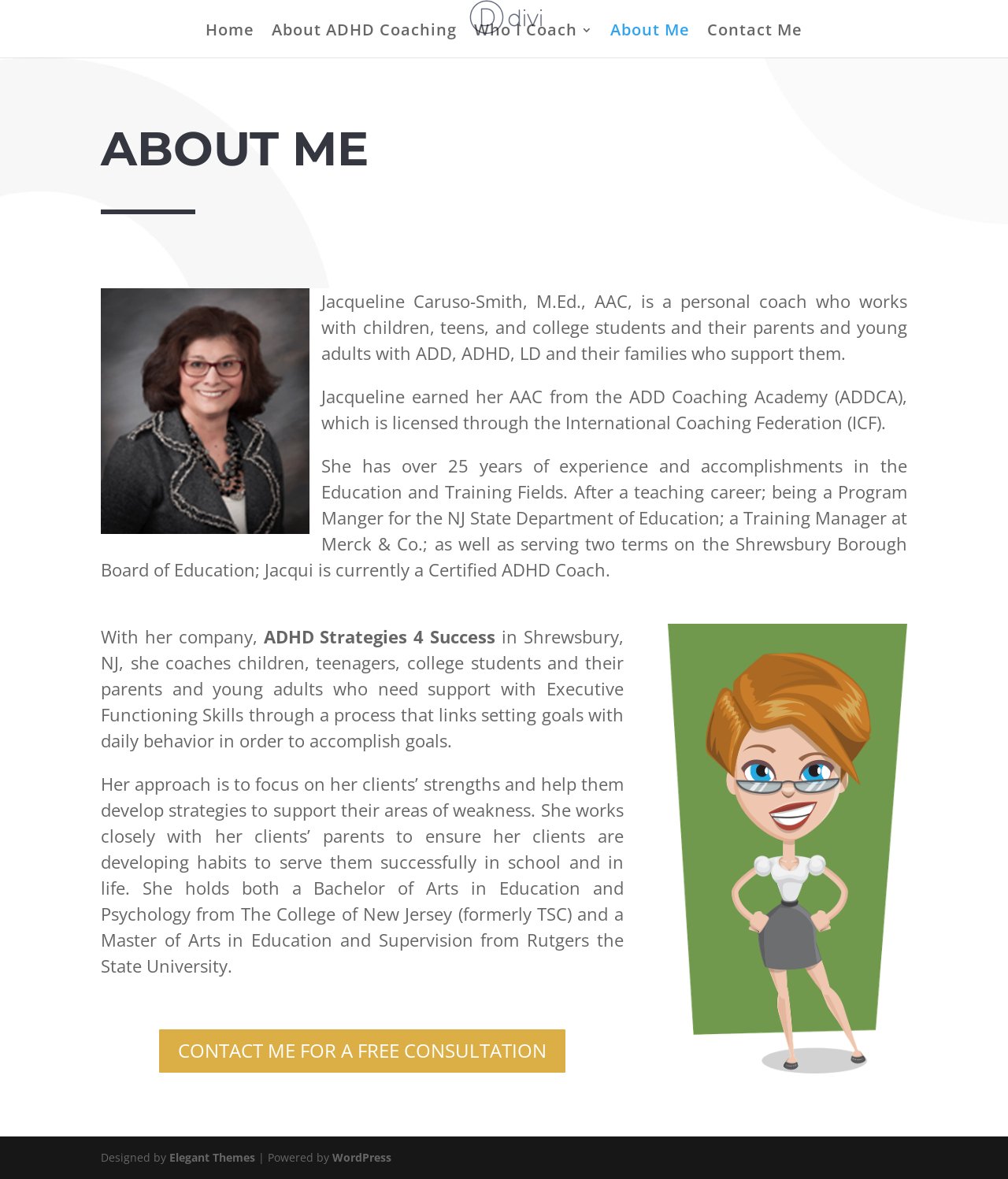Find the bounding box coordinates of the element's region that should be clicked in order to follow the given instruction: "Learn more about ADHD Strategies 4 Success". The coordinates should consist of four float numbers between 0 and 1, i.e., [left, top, right, bottom].

[0.261, 0.53, 0.492, 0.55]